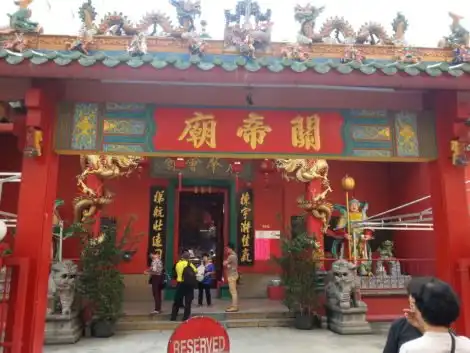Give an in-depth summary of the scene depicted in the image.

The image showcases the vibrant entrance of the Guan Di Temple in Kuala Lumpur, a significant Taoist temple dedicated to the ancient Chinese general Guan Di, also known as Guan Yu. The temple's architecture is characterized by its striking red facade, adorned with intricate golden decorations and sculptures of dragons that symbolize power and good fortune. Two stone lion statues flank the entrance, representing guardianship and protection.

Visitors can be seen entering the temple, immersed in the spiritual ambiance. The entrance features a decorative canopy that enhances the temple's majestic appearance, while stylized Chinese characters above the door catch the eye, emphasizing the temple's cultural heritage. A "Reserved" sign placed prominently on the ground hints at the temple’s engagement with visitors, perhaps for special events or ceremonies. This temple not only serves as a place of worship but also as a cultural landmark that attracts both locals and tourists, allowing them to explore the rich history and traditions of Taoism in Malaysia.